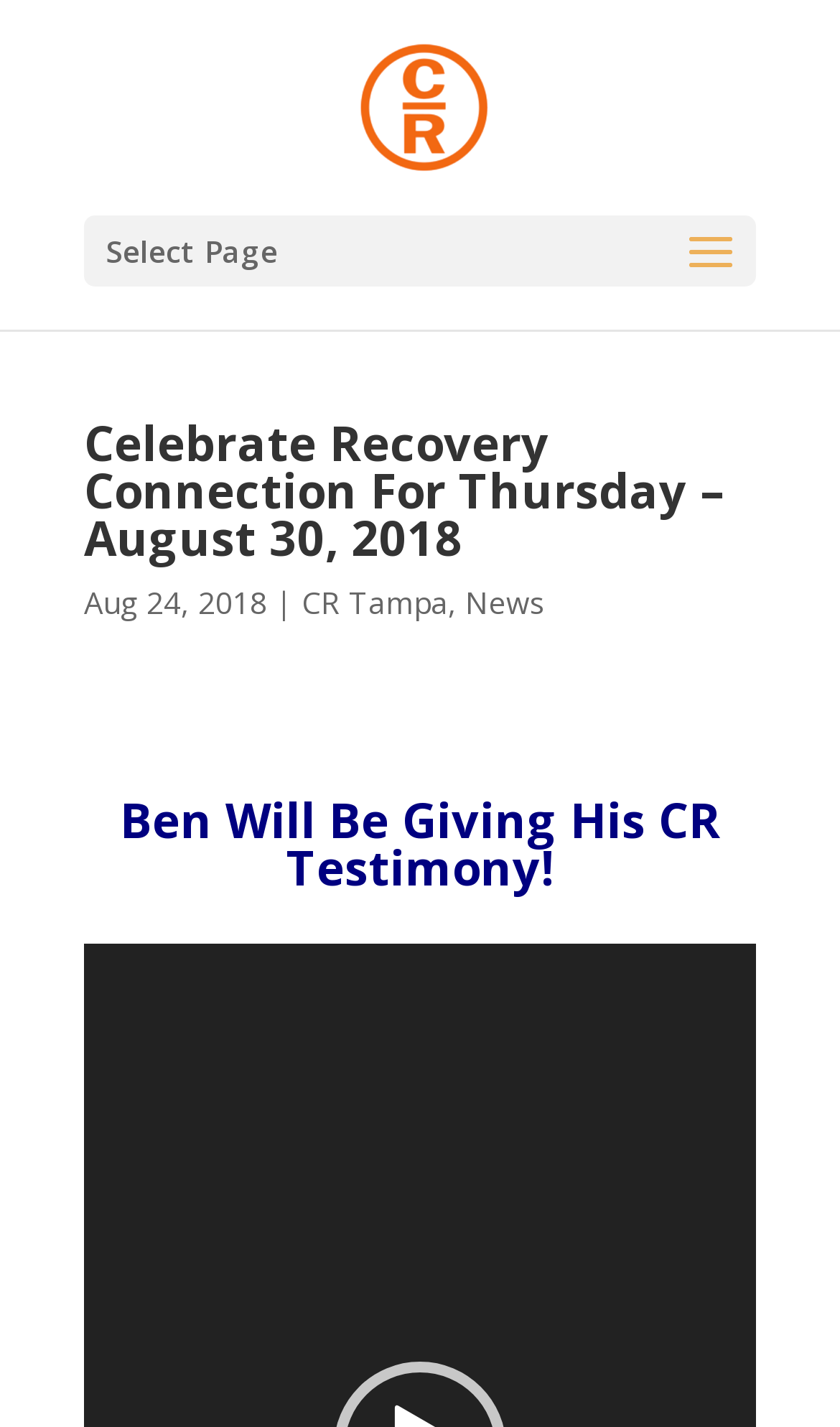How many links are there in the top section?
Based on the screenshot, respond with a single word or phrase.

2